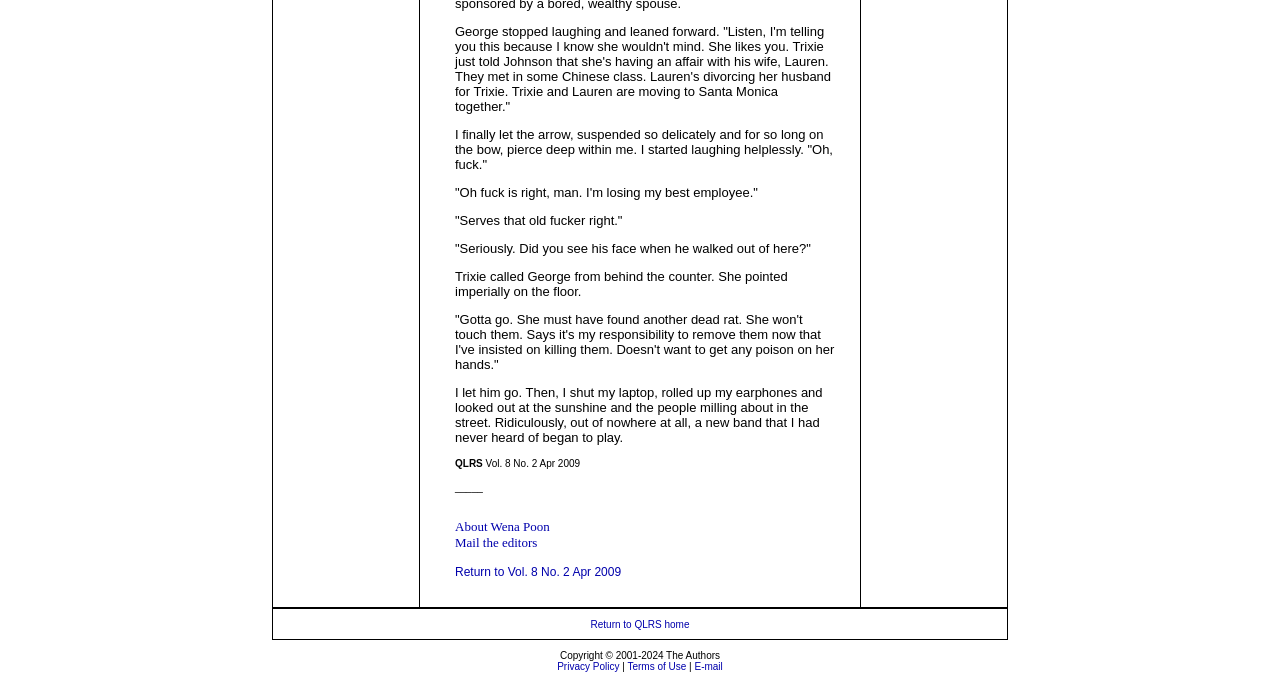What is the topic of the conversation between George and Trixie?
Please use the image to provide a one-word or short phrase answer.

Lauren's affair